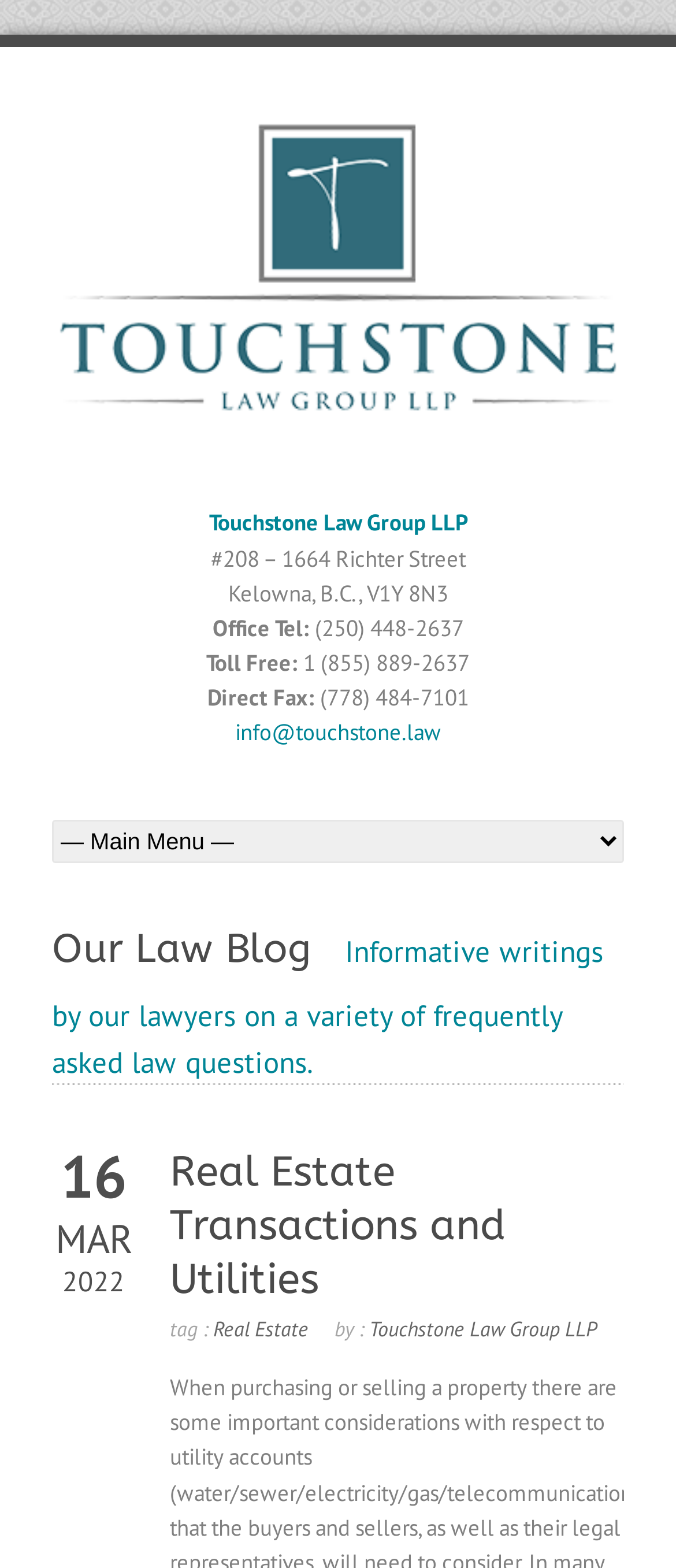Using the element description: "Real Estate Transactions and Utilities", determine the bounding box coordinates. The coordinates should be in the format [left, top, right, bottom], with values between 0 and 1.

[0.251, 0.732, 0.749, 0.832]